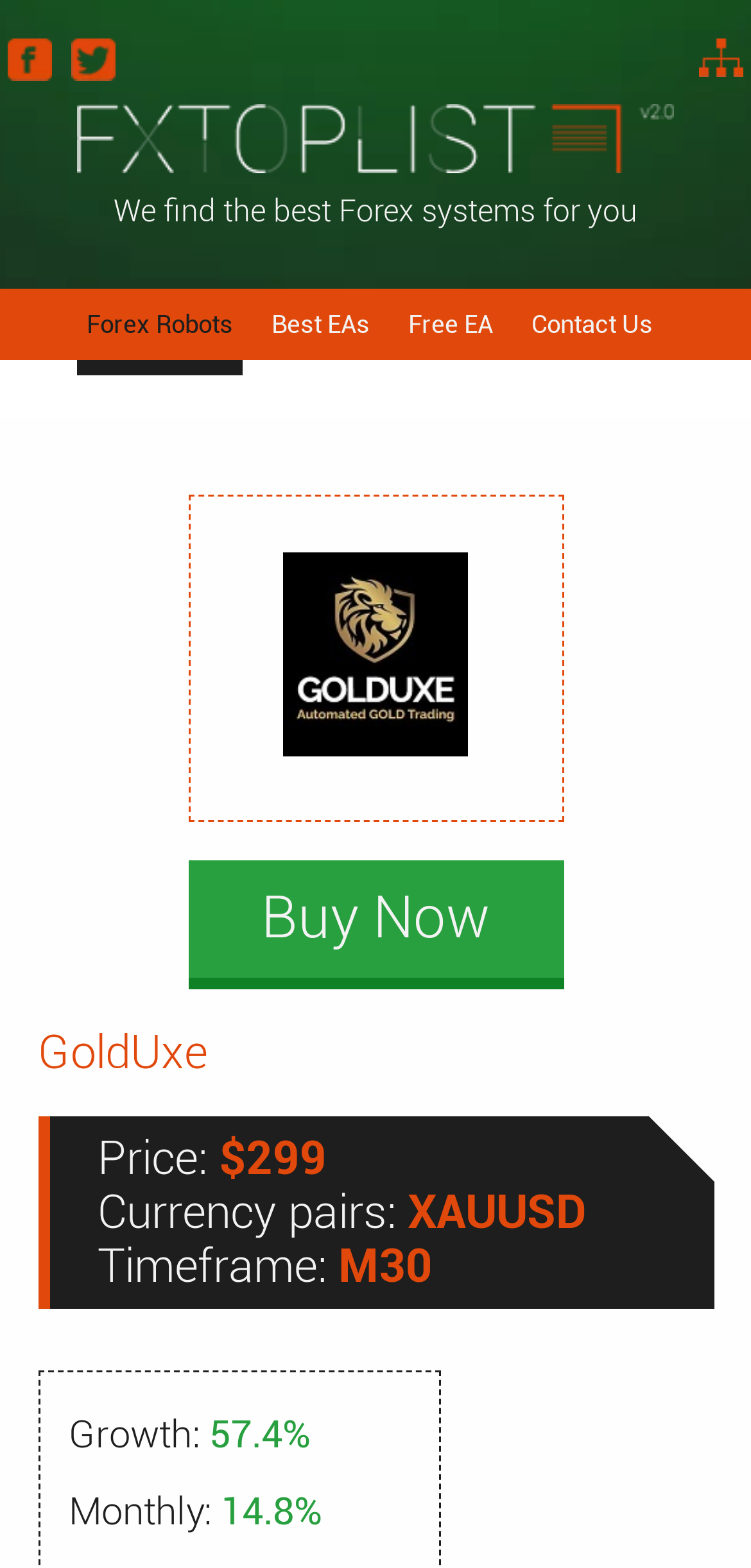Please predict the bounding box coordinates of the element's region where a click is necessary to complete the following instruction: "Go to Forex Robots page". The coordinates should be represented by four float numbers between 0 and 1, i.e., [left, top, right, bottom].

[0.103, 0.184, 0.323, 0.23]